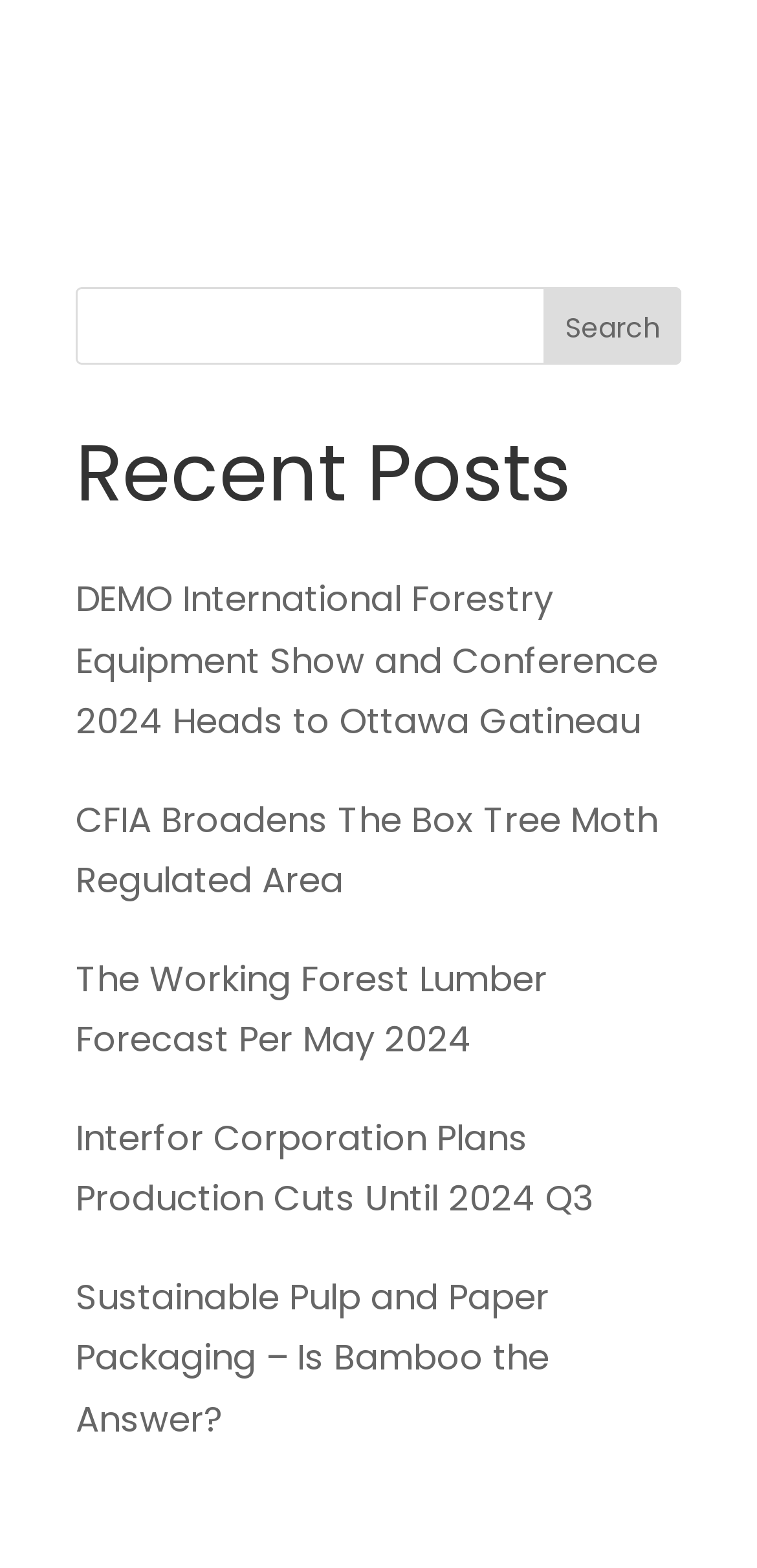What is the position of the 'Search' button relative to the search box?
Please provide a single word or phrase answer based on the image.

To the right